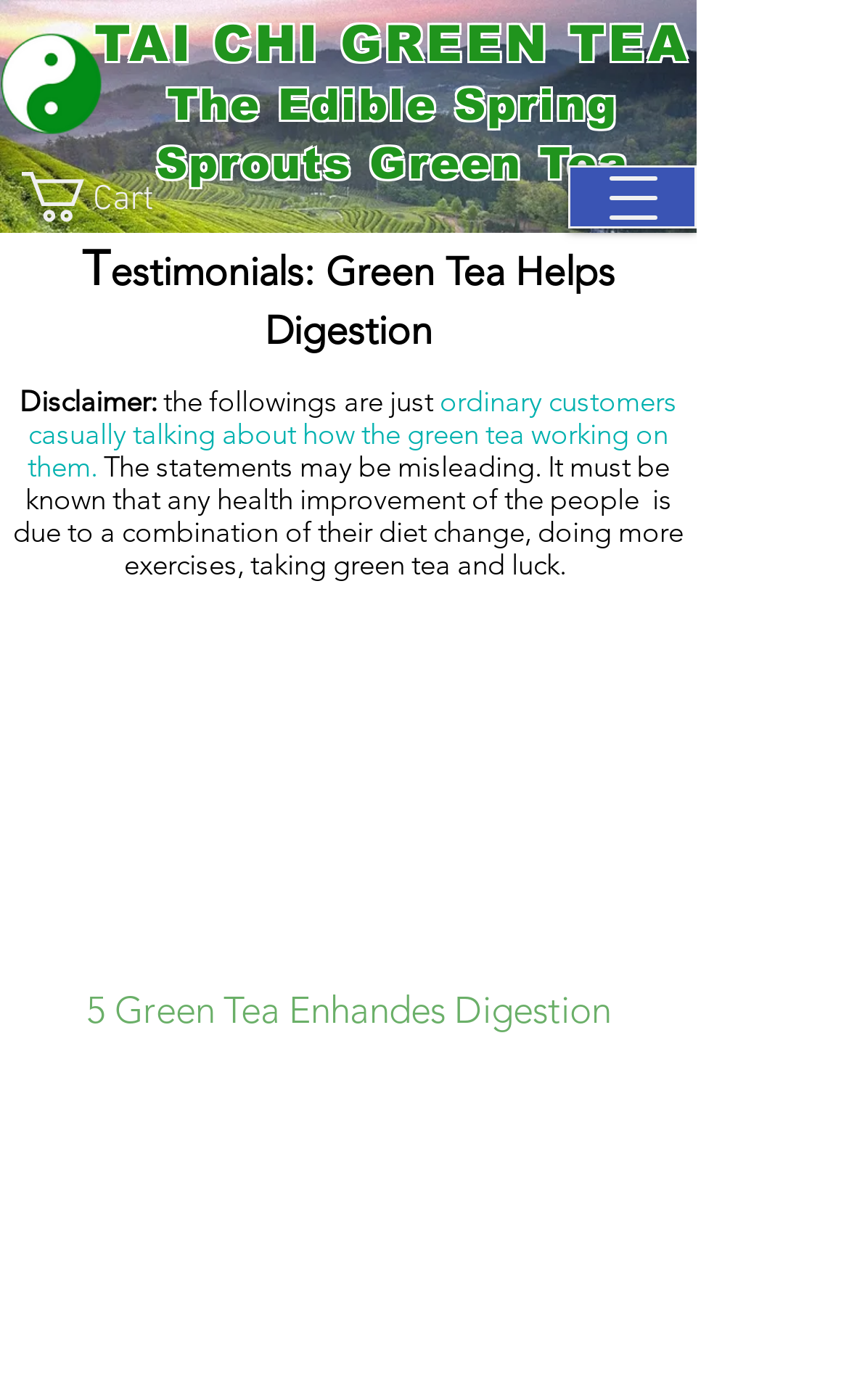What is the image at the top of the page?
Look at the image and construct a detailed response to the question.

The image at the top of the page is 'Yin_yang.png', which is likely a logo or a decorative element. Its presence suggests that the website may have a spiritual or philosophical theme, given the yin-yang symbol's association with Taoism.